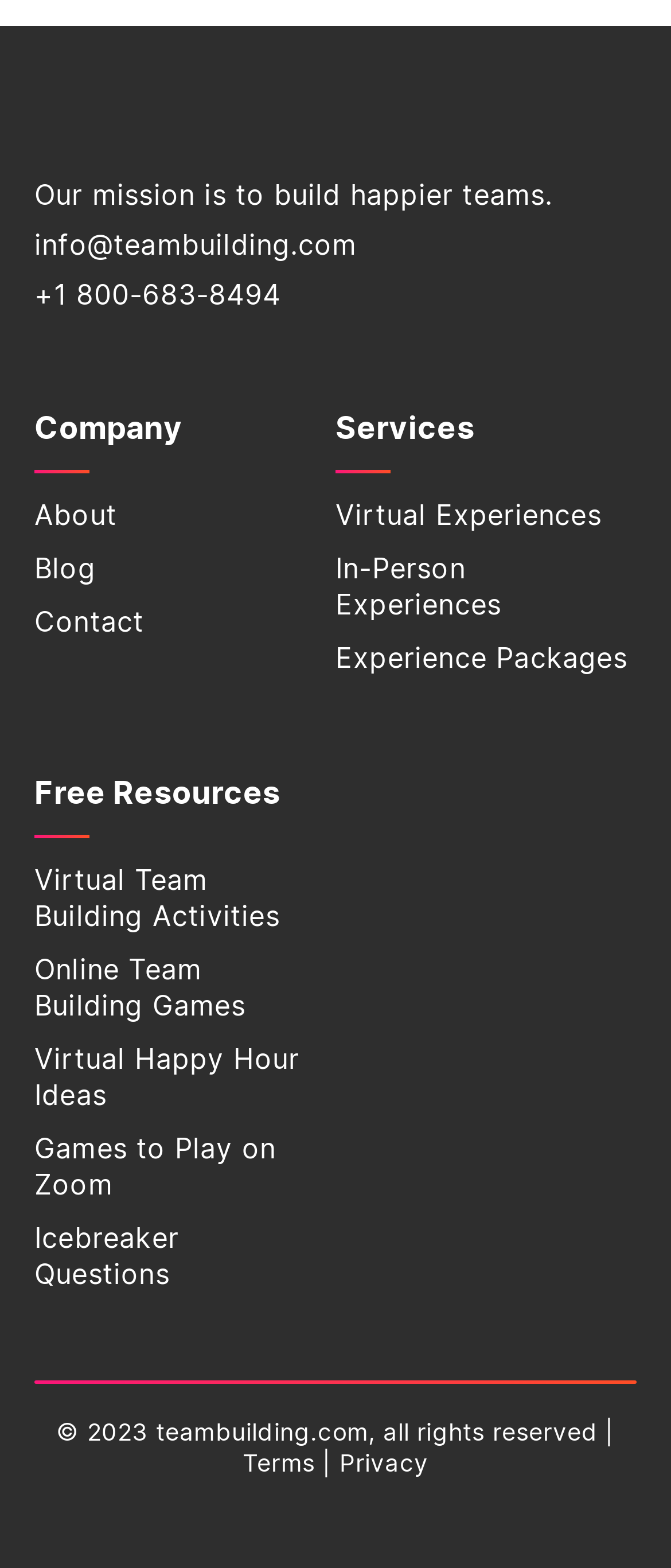Bounding box coordinates are to be given in the format (top-left x, top-left y, bottom-right x, bottom-right y). All values must be floating point numbers between 0 and 1. Provide the bounding box coordinate for the UI element described as: Games to Play on Zoom

[0.051, 0.725, 0.411, 0.765]